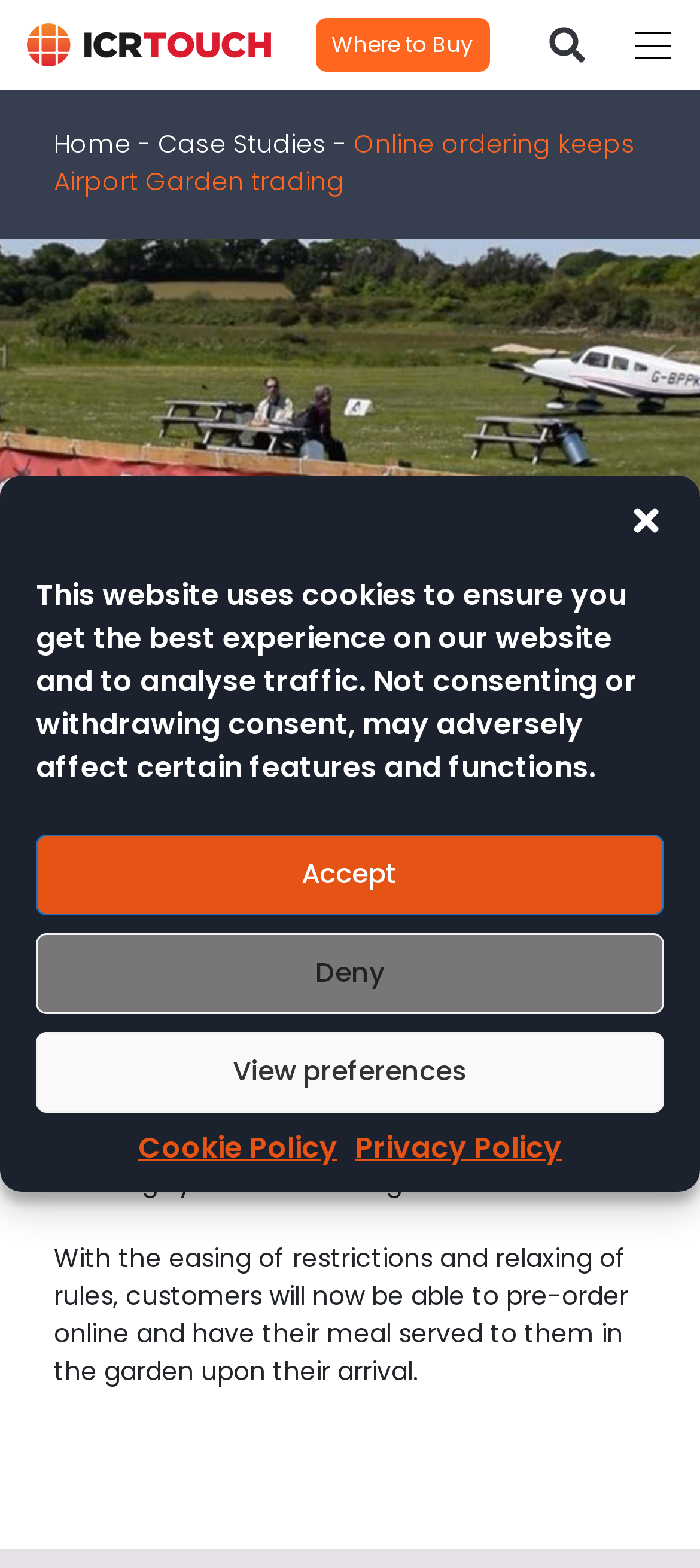Please identify the bounding box coordinates of the element's region that should be clicked to execute the following instruction: "Read article about Smithsonian Releases Animated Video on Three Discoveries from Oil Spill Studies". The bounding box coordinates must be four float numbers between 0 and 1, i.e., [left, top, right, bottom].

None